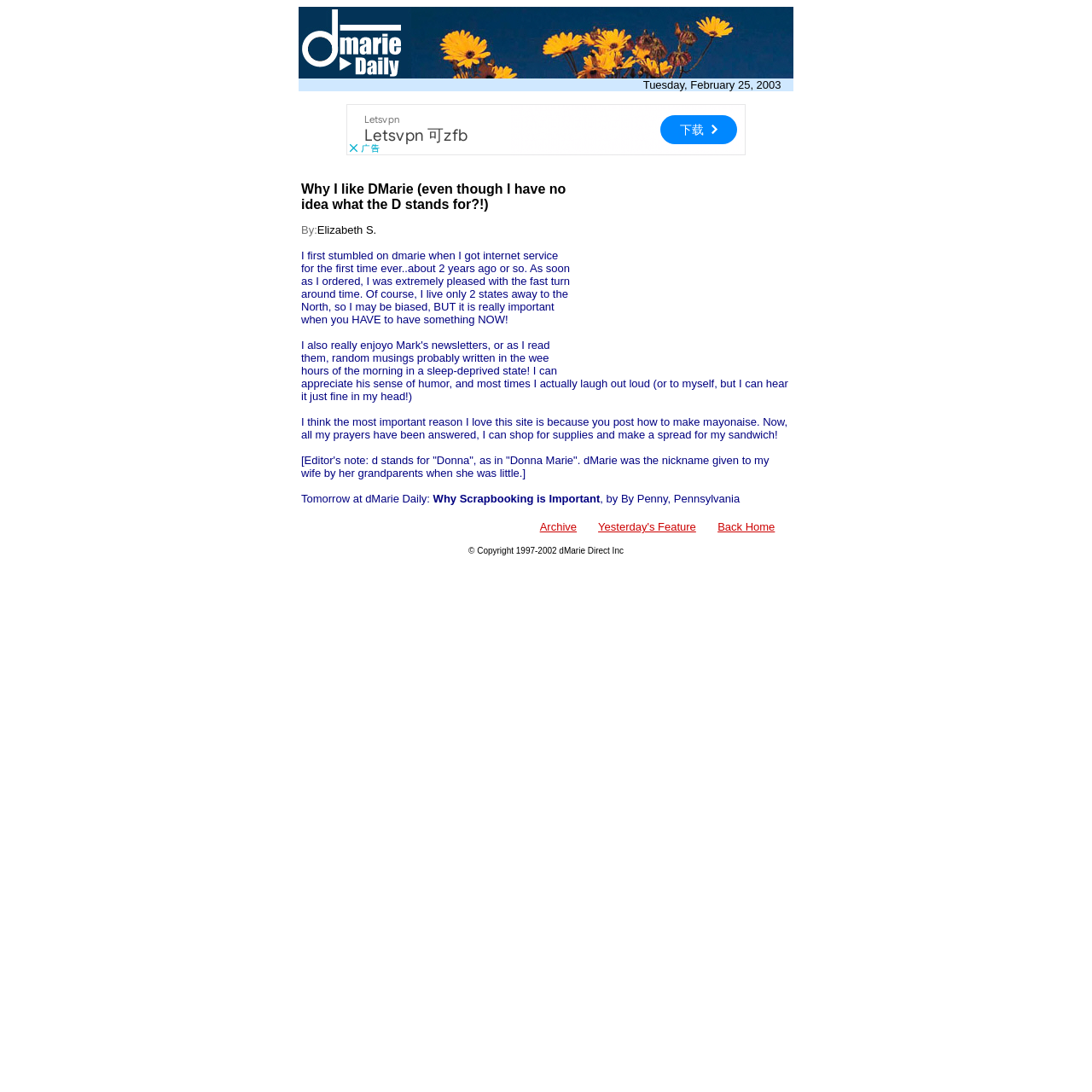Identify the bounding box coordinates for the UI element described as follows: Archive. Use the format (top-left x, top-left y, bottom-right x, bottom-right y) and ensure all values are floating point numbers between 0 and 1.

[0.494, 0.477, 0.528, 0.488]